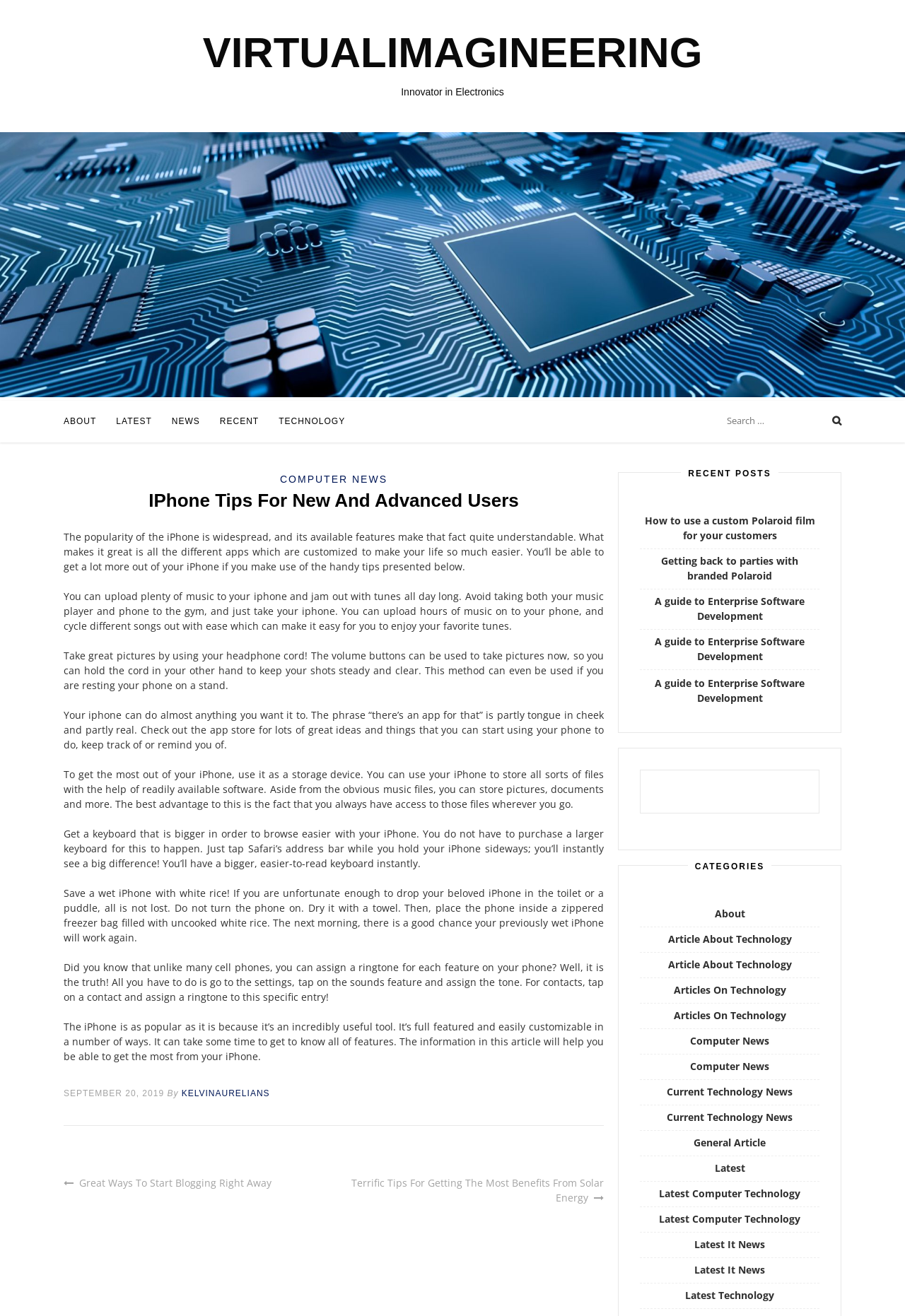Identify the bounding box coordinates of the region that needs to be clicked to carry out this instruction: "Click on the 'COMPUTER NEWS' link". Provide these coordinates as four float numbers ranging from 0 to 1, i.e., [left, top, right, bottom].

[0.309, 0.36, 0.428, 0.368]